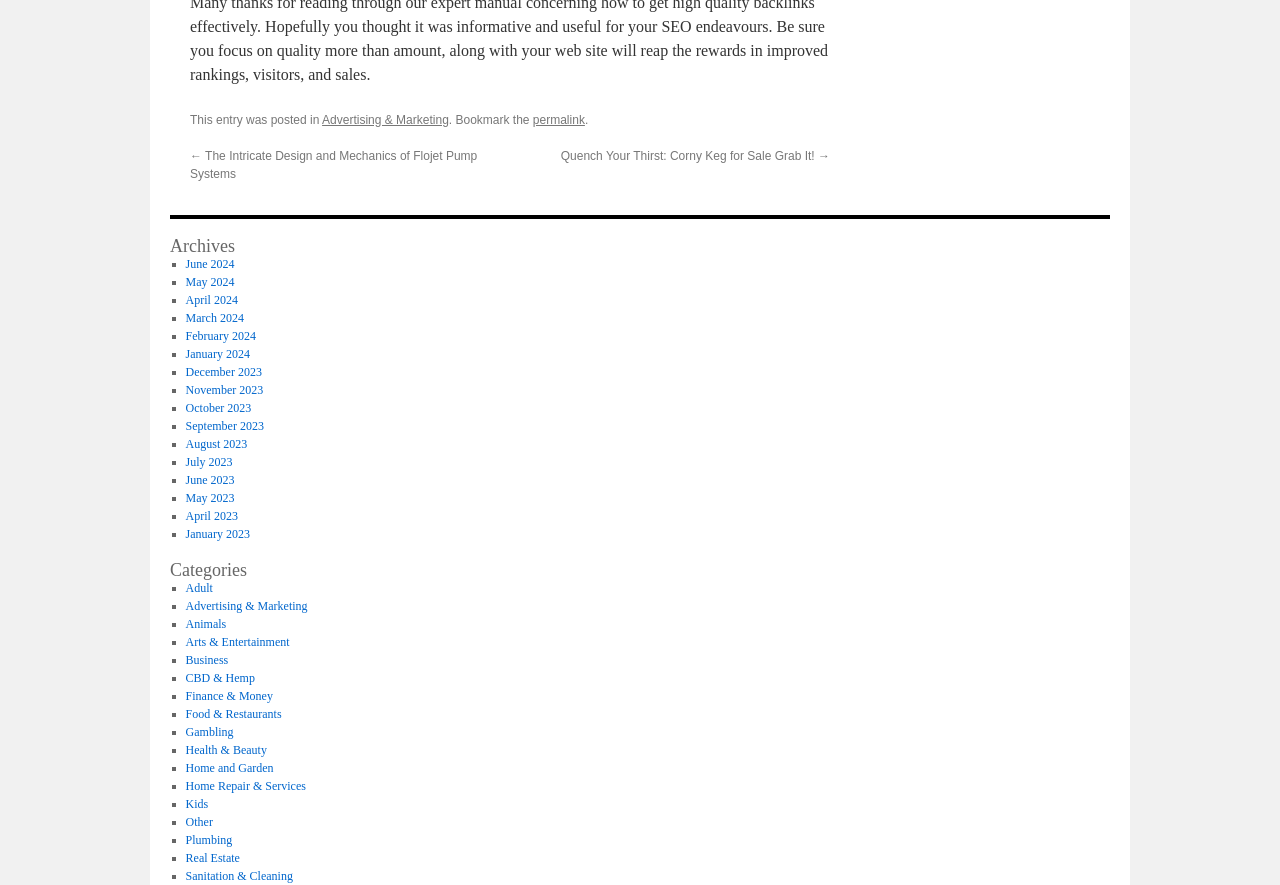Determine the bounding box coordinates of the clickable area required to perform the following instruction: "Click on the permalink". The coordinates should be represented as four float numbers between 0 and 1: [left, top, right, bottom].

[0.416, 0.127, 0.457, 0.143]